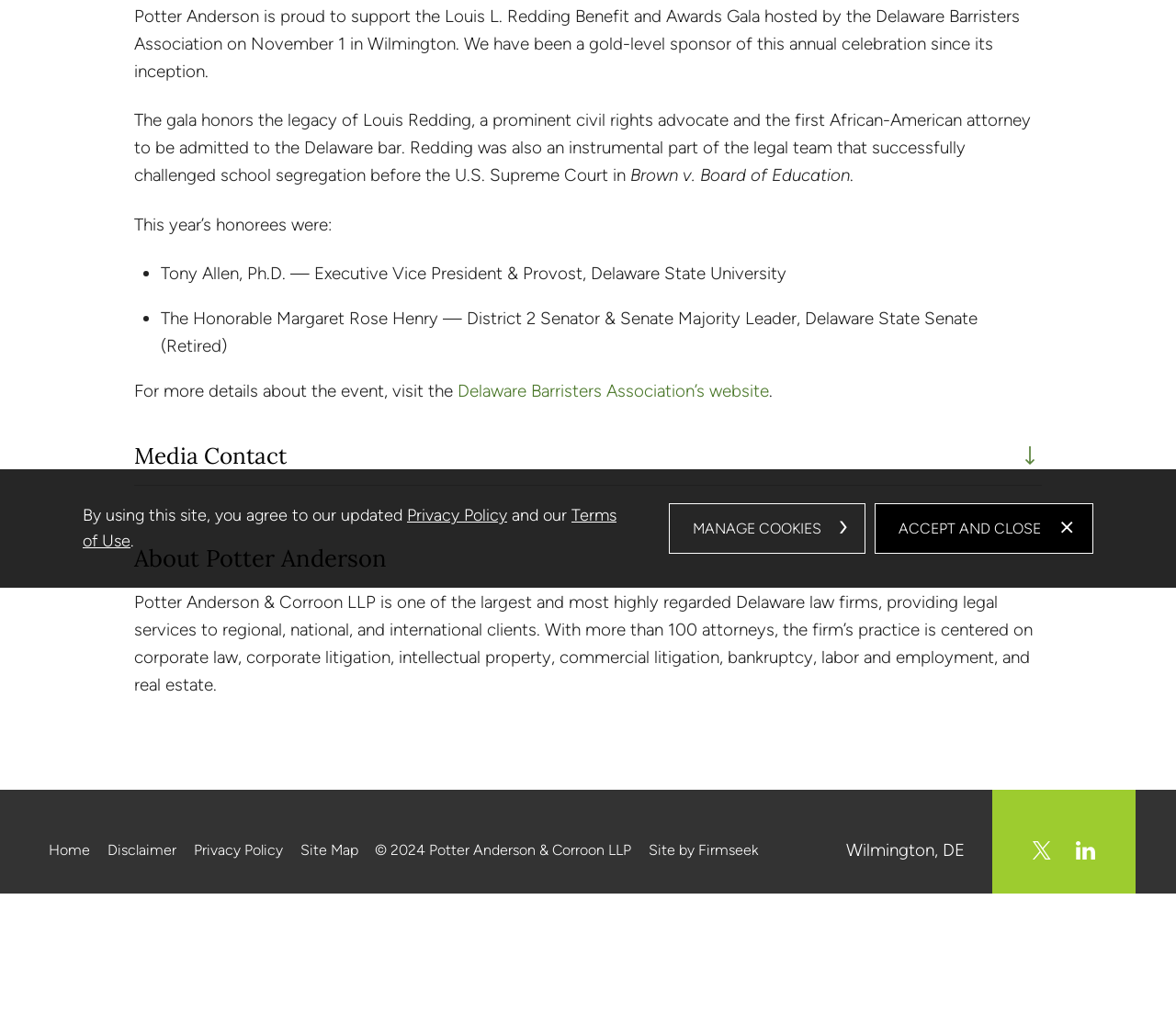Provide the bounding box coordinates for the UI element that is described by this text: "Linkedin". The coordinates should be in the form of four float numbers between 0 and 1: [left, top, right, bottom].

[0.912, 0.828, 0.934, 0.853]